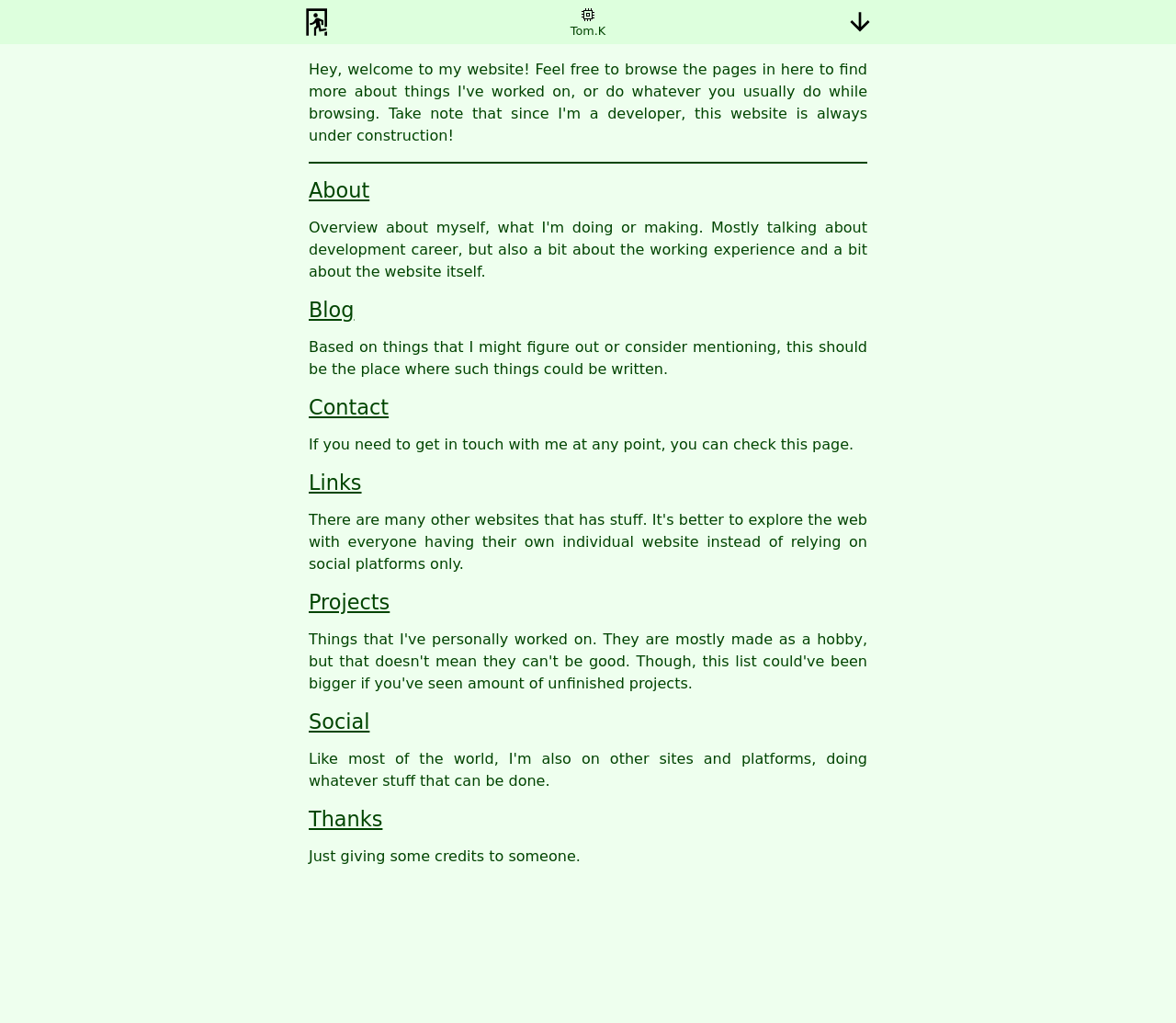Indicate the bounding box coordinates of the clickable region to achieve the following instruction: "Search for tapered roller bearing."

None